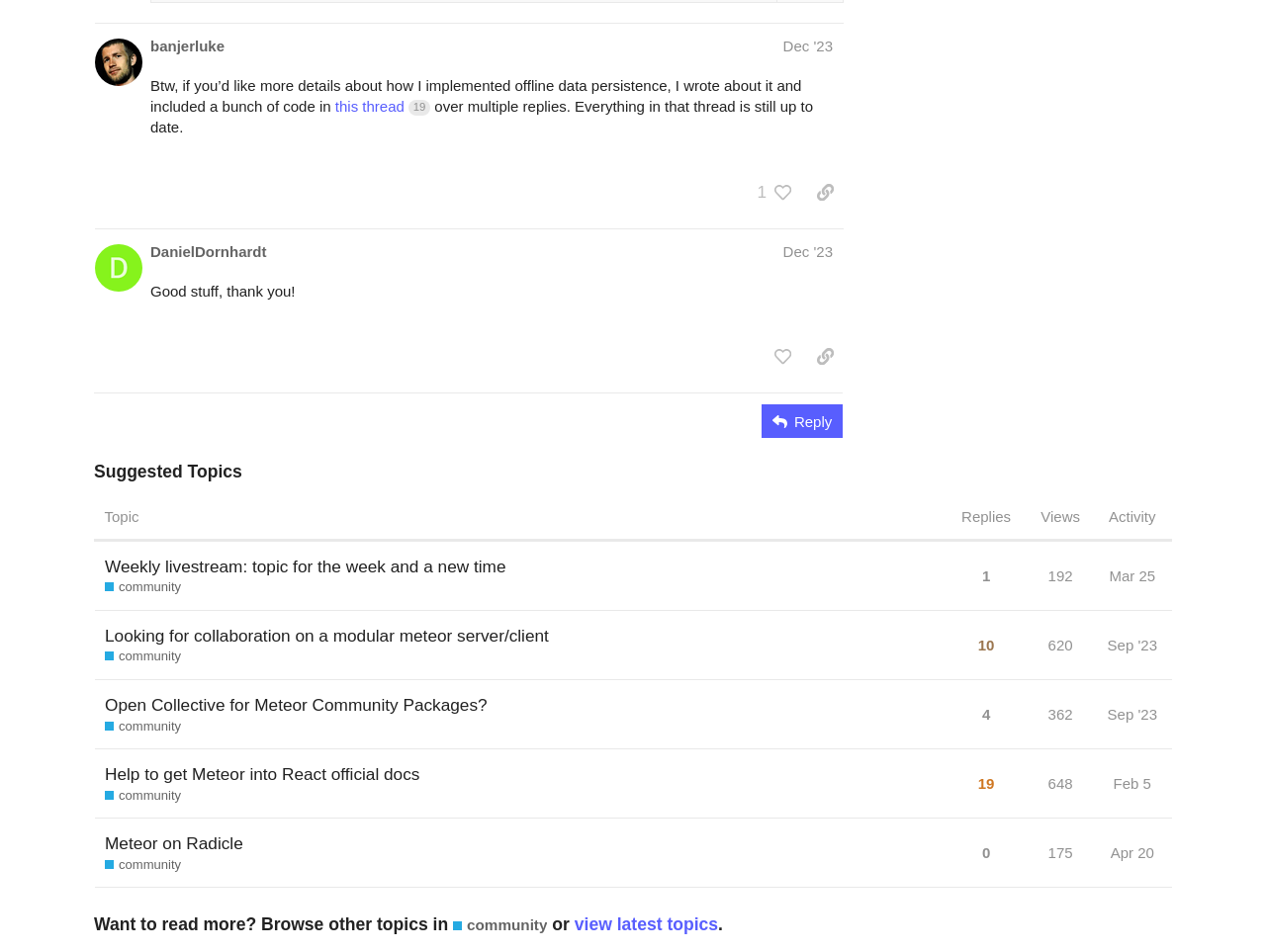Bounding box coordinates must be specified in the format (top-left x, top-left y, bottom-right x, bottom-right y). All values should be floating point numbers between 0 and 1. What are the bounding box coordinates of the UI element described as: banjerluke

[0.119, 0.038, 0.177, 0.06]